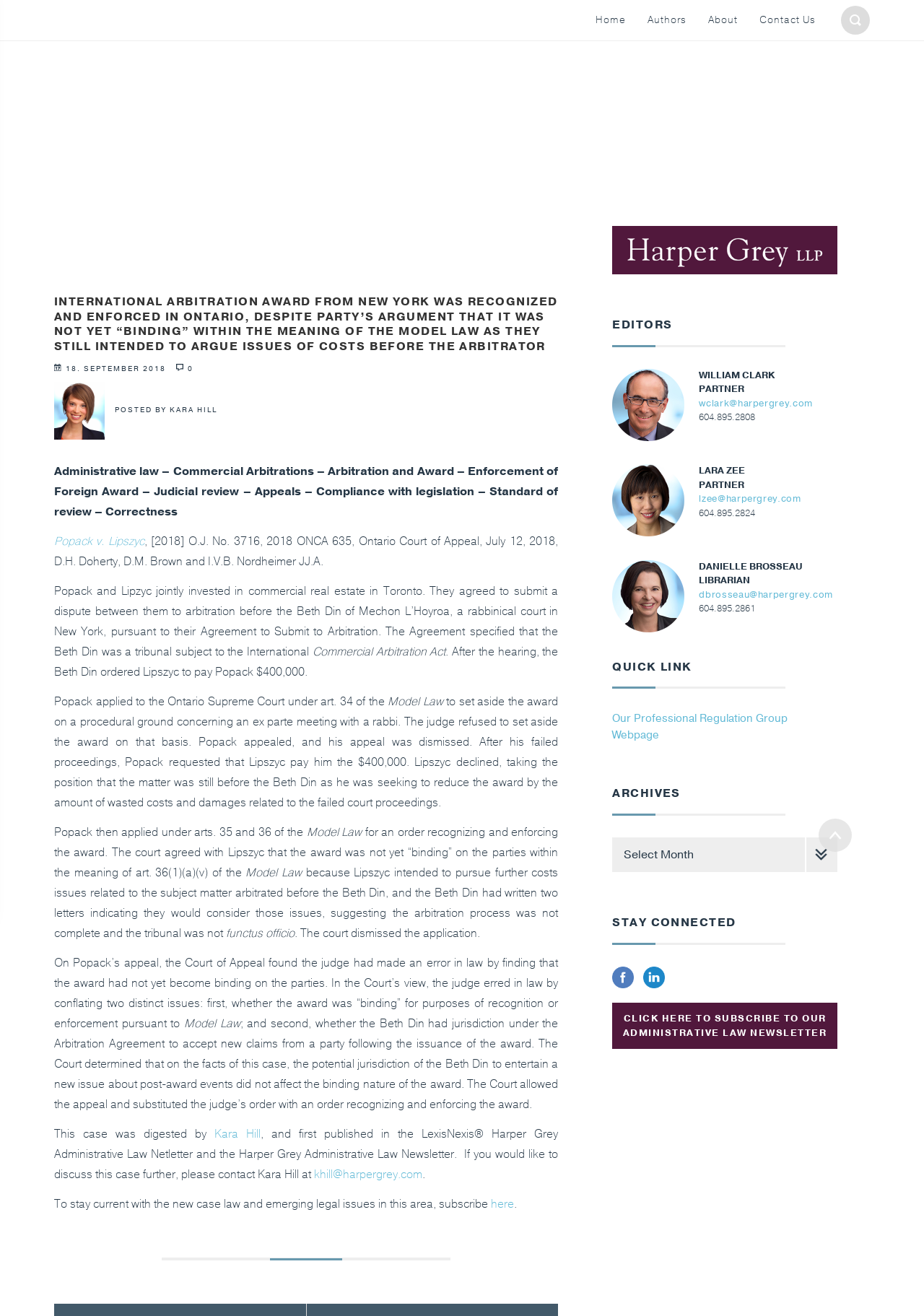Please find the bounding box for the following UI element description. Provide the coordinates in (top-left x, top-left y, bottom-right x, bottom-right y) format, with values between 0 and 1: Our Professional Regulation Group Webpage

[0.663, 0.541, 0.853, 0.564]